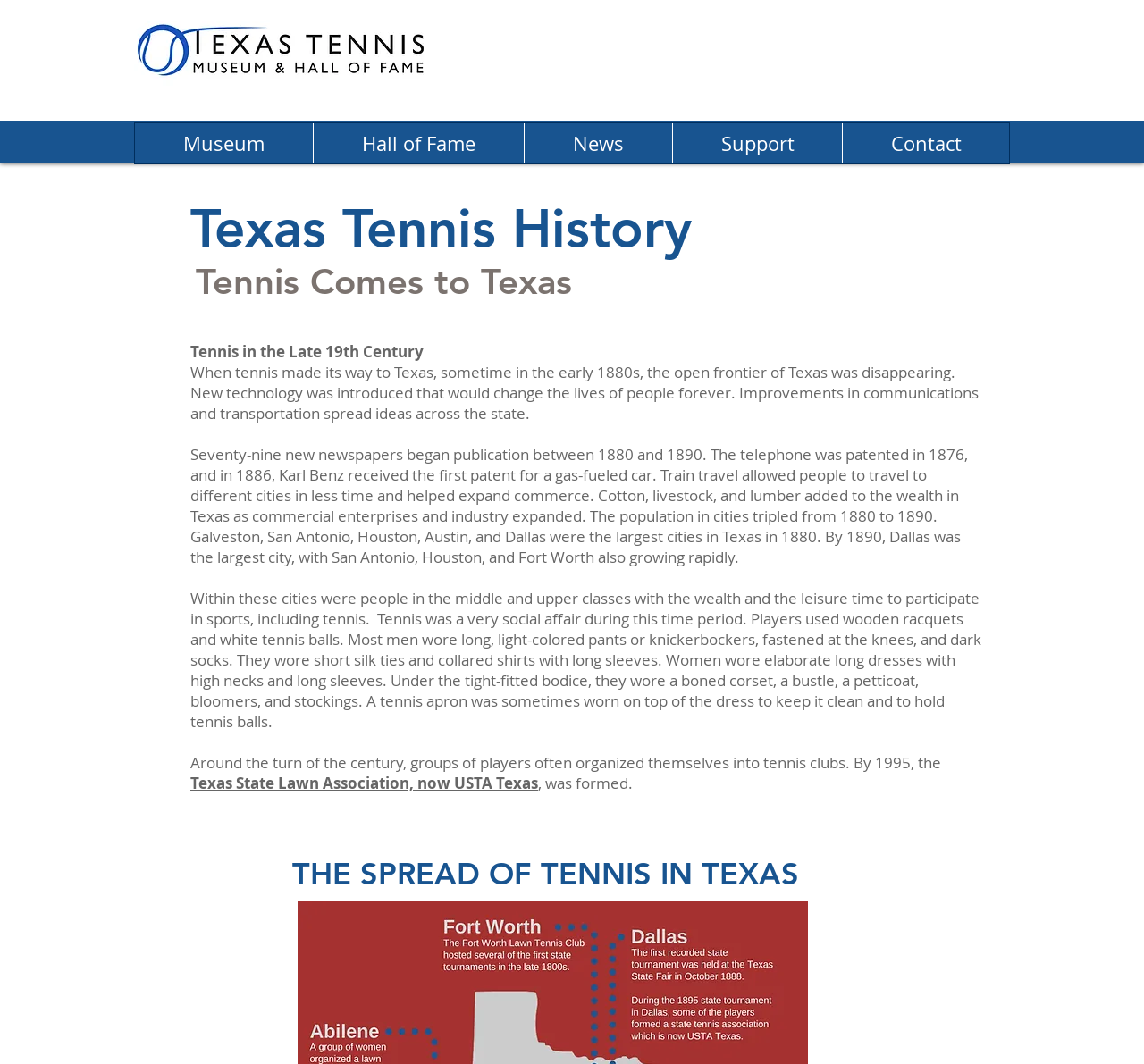Identify the bounding box for the described UI element: "Hall of Fame".

[0.273, 0.116, 0.458, 0.154]